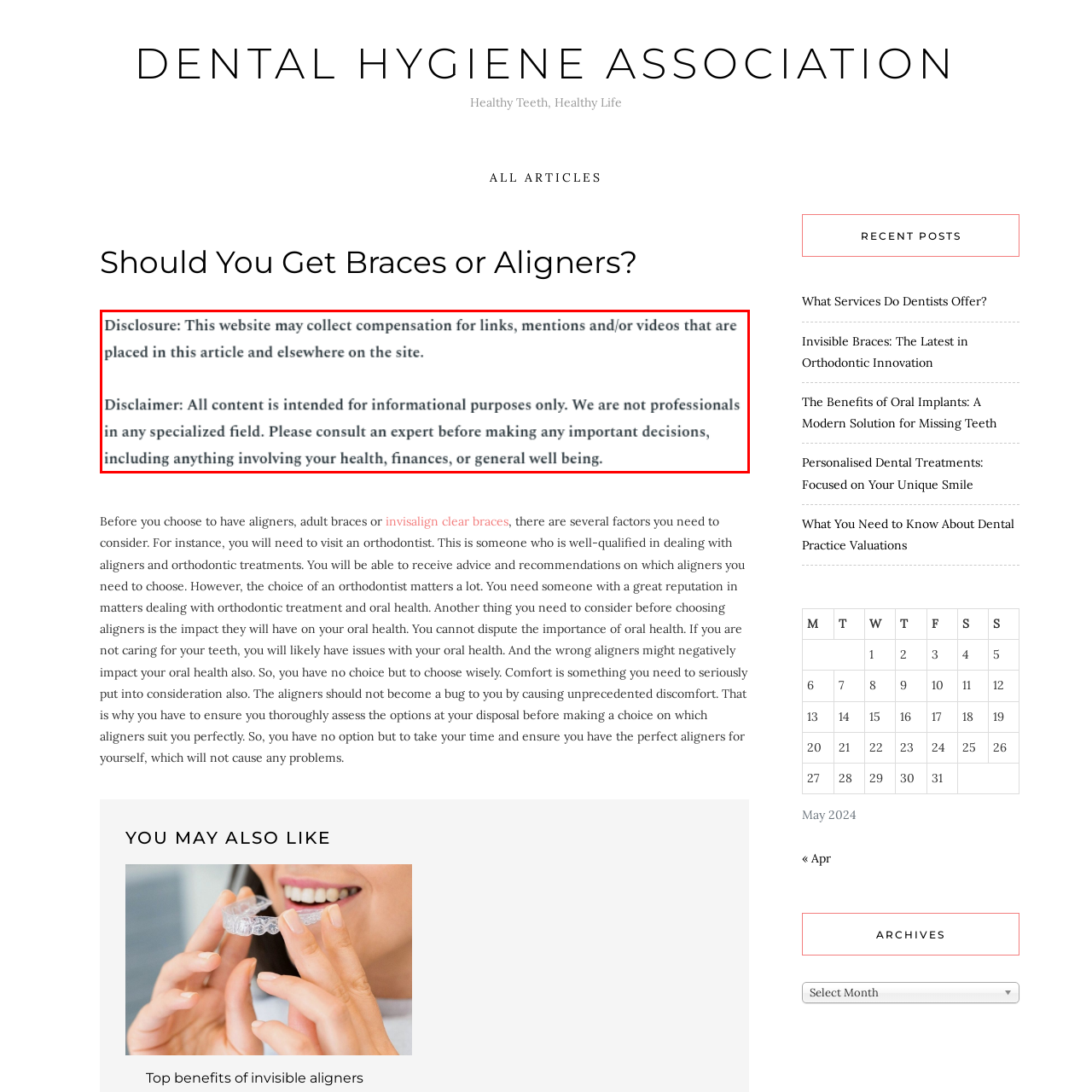What is the purpose of the image?
Please look at the image marked with a red bounding box and provide a one-word or short-phrase answer based on what you see.

To illustrate key points